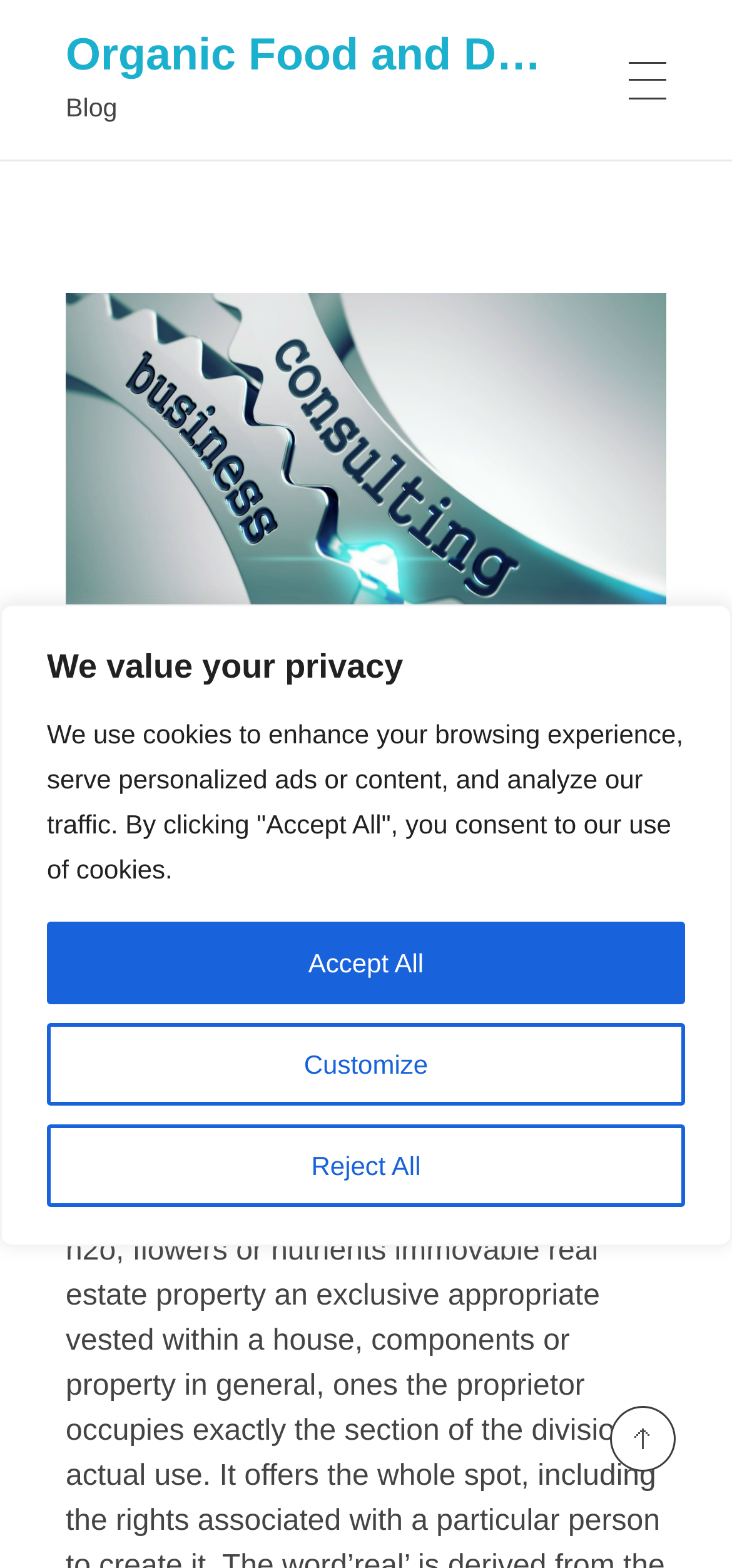With reference to the screenshot, provide a detailed response to the question below:
What is the topic of the article?

I determined the topic of the article by reading the heading 'A Significant Driver Of The Real Estate Industry' which suggests that the article is about the real estate industry.